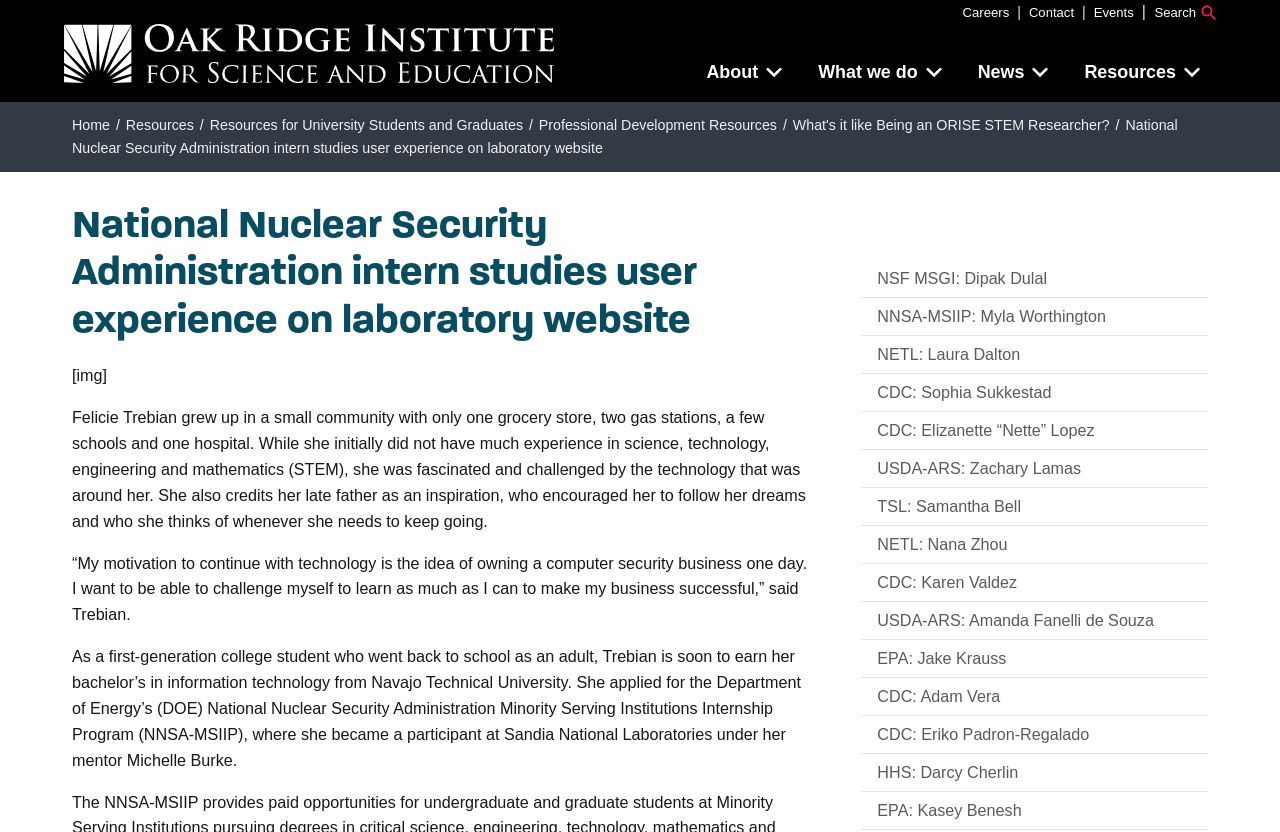Extract the text of the main heading from the webpage.

National Nuclear Security Administration intern studies user experience on laboratory website